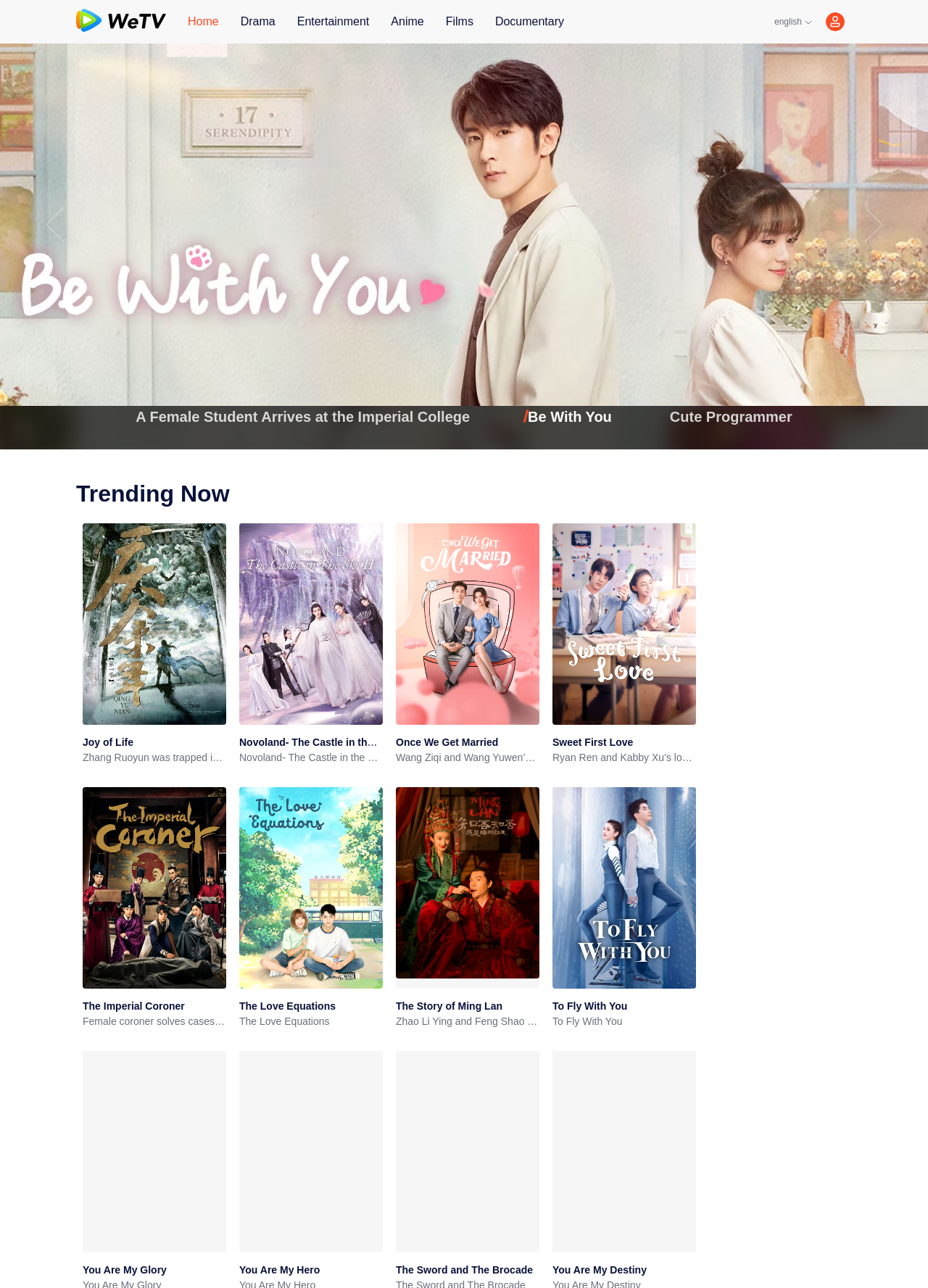Provide the bounding box coordinates for the specified HTML element described in this description: "Cute Programmer". The coordinates should be four float numbers ranging from 0 to 1, in the format [left, top, right, bottom].

[0.722, 0.315, 0.854, 0.332]